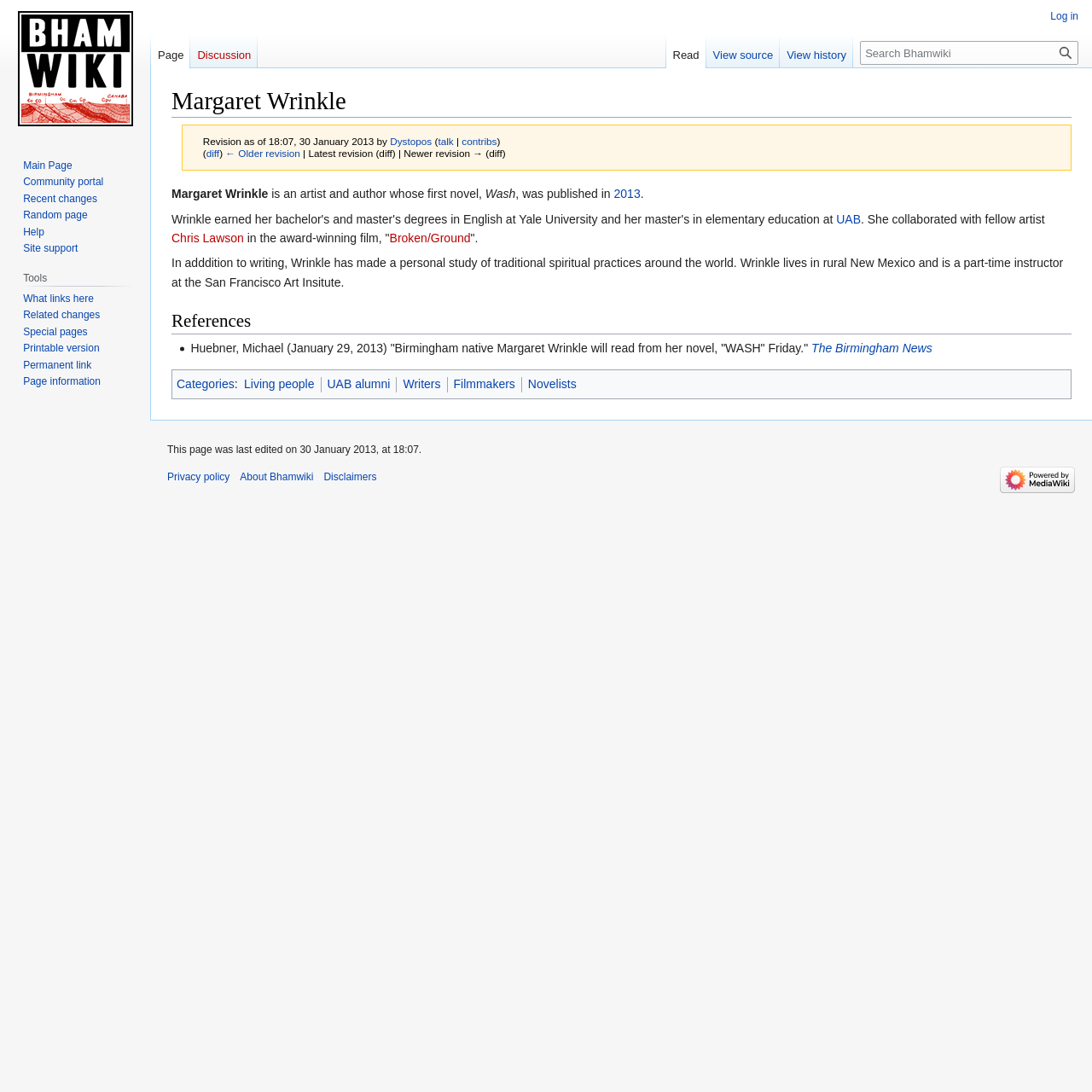Use the details in the image to answer the question thoroughly: 
Where does Margaret Wrinkle live?

The webpage mentions that Margaret Wrinkle lives in rural New Mexico and is a part-time instructor at the San Francisco Art Institute. Therefore, Margaret Wrinkle lives in rural New Mexico.